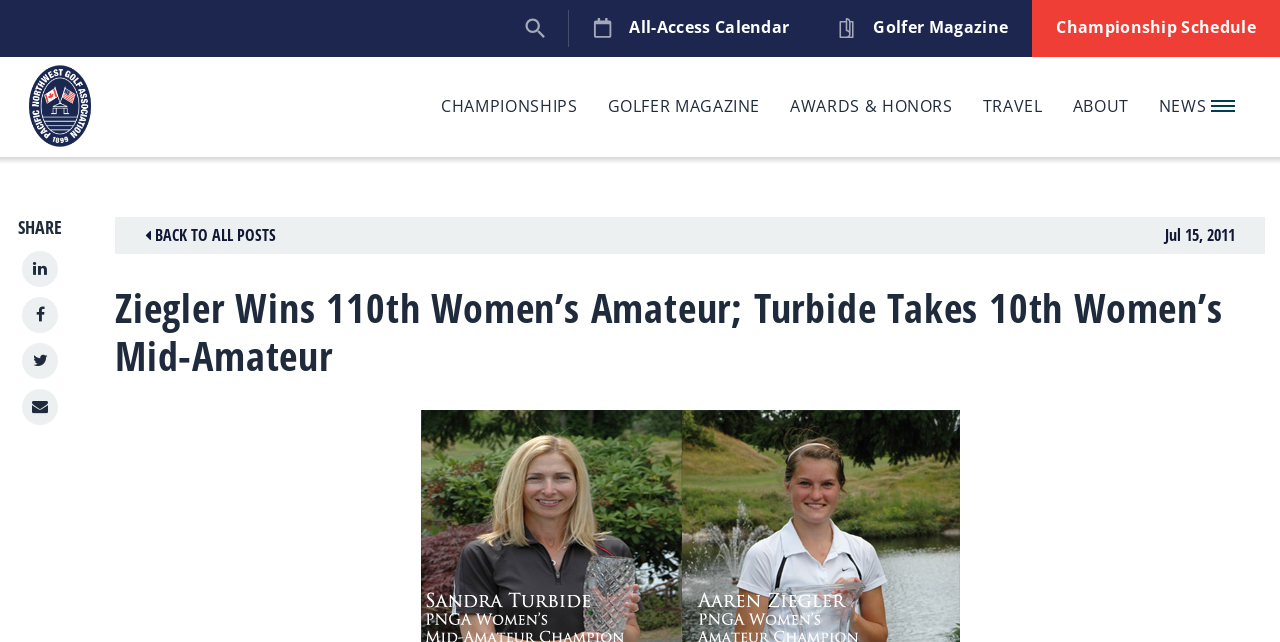Determine the bounding box coordinates of the clickable region to follow the instruction: "Go to All-Access Calendar".

[0.445, 0.0, 0.636, 0.088]